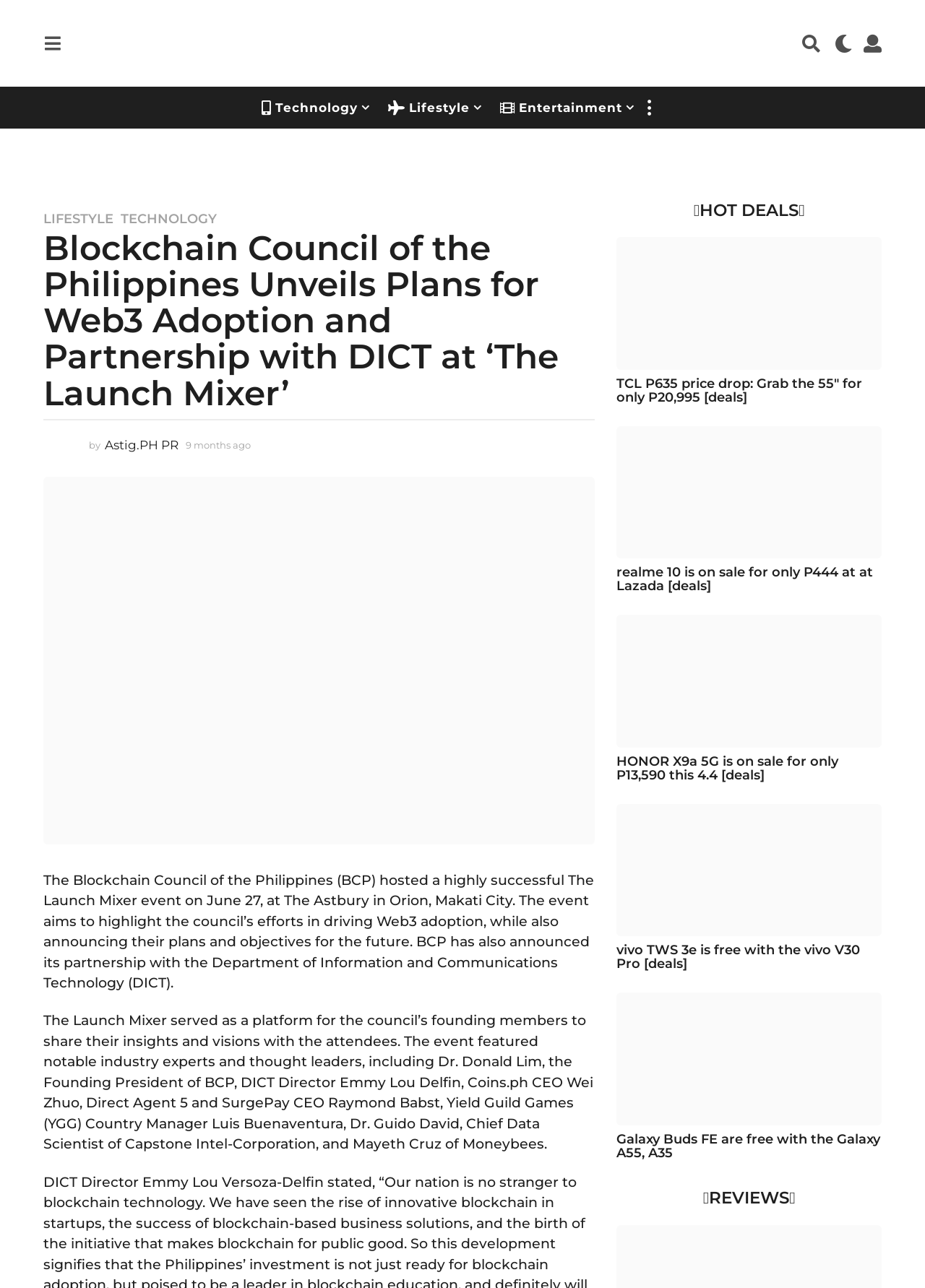Locate the UI element described as follows: "Technology". Return the bounding box coordinates as four float numbers between 0 and 1 in the order [left, top, right, bottom].

[0.283, 0.072, 0.4, 0.095]